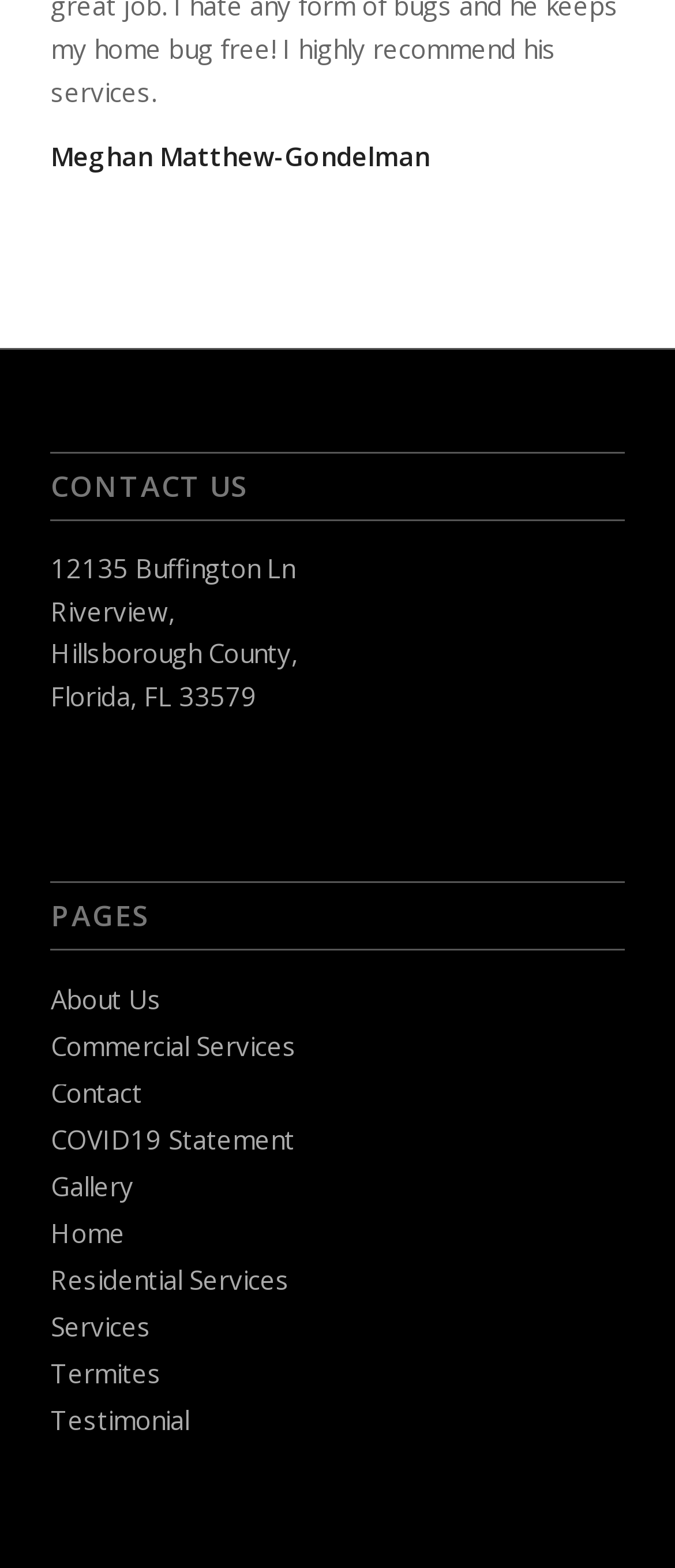Please determine the bounding box coordinates of the element to click in order to execute the following instruction: "view Commercial Services". The coordinates should be four float numbers between 0 and 1, specified as [left, top, right, bottom].

[0.075, 0.656, 0.439, 0.678]